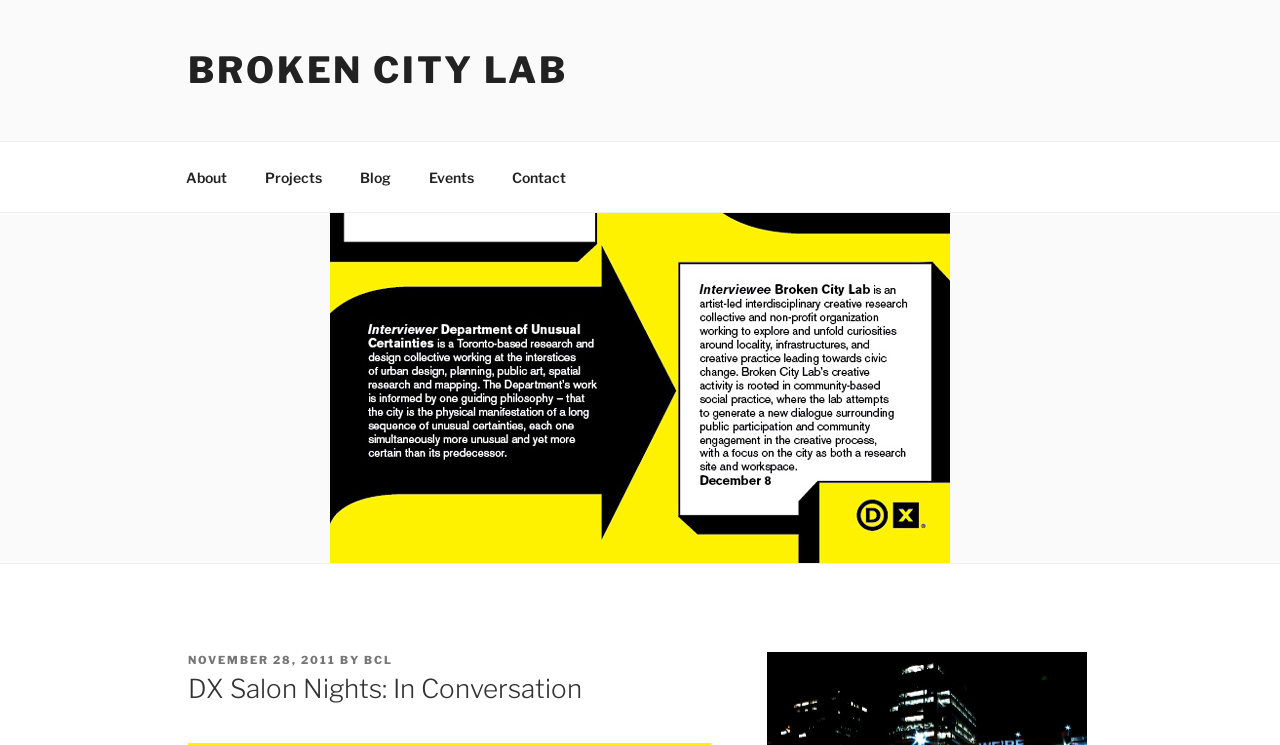Indicate the bounding box coordinates of the clickable region to achieve the following instruction: "learn more about broken city lab."

[0.147, 0.064, 0.444, 0.123]